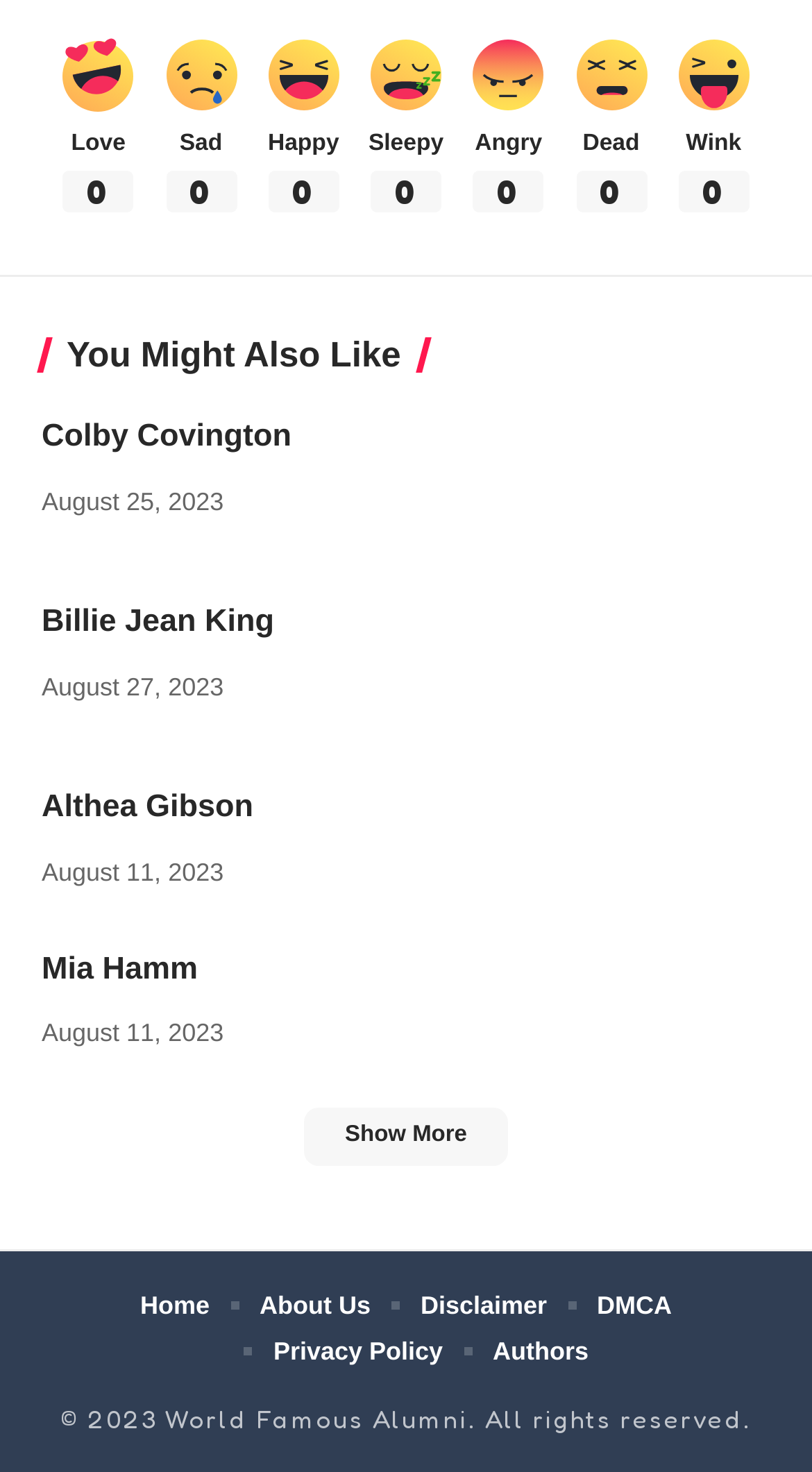Based on what you see in the screenshot, provide a thorough answer to this question: What is the date of the Colby Covington article?

The webpage has a time element associated with the Colby Covington article, which displays the date 'August 25, 2023'. This date is likely the publication or update date of the article.